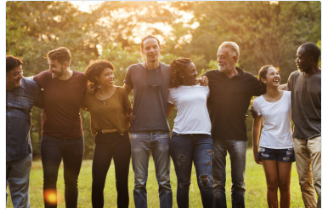Offer an in-depth caption for the image.

The image depicts a diverse group of individuals standing closely together in a scenic outdoor setting, likely during sunset. They are joyfully embracing a sense of community, with smiles and friendly expressions that convey warmth and camaraderie. The individuals, representing a blend of different ages and backgrounds, are casually dressed, enhancing the relaxed and friendly atmosphere. Their arms are linked around one another, symbolizing unity and support within the community. The lush greenery in the background adds to the serene and uplifting environment, emphasizing the theme of togetherness and cooperation in the community. This image beautifully captures the essence of community bonds and the strength found in shared experiences.